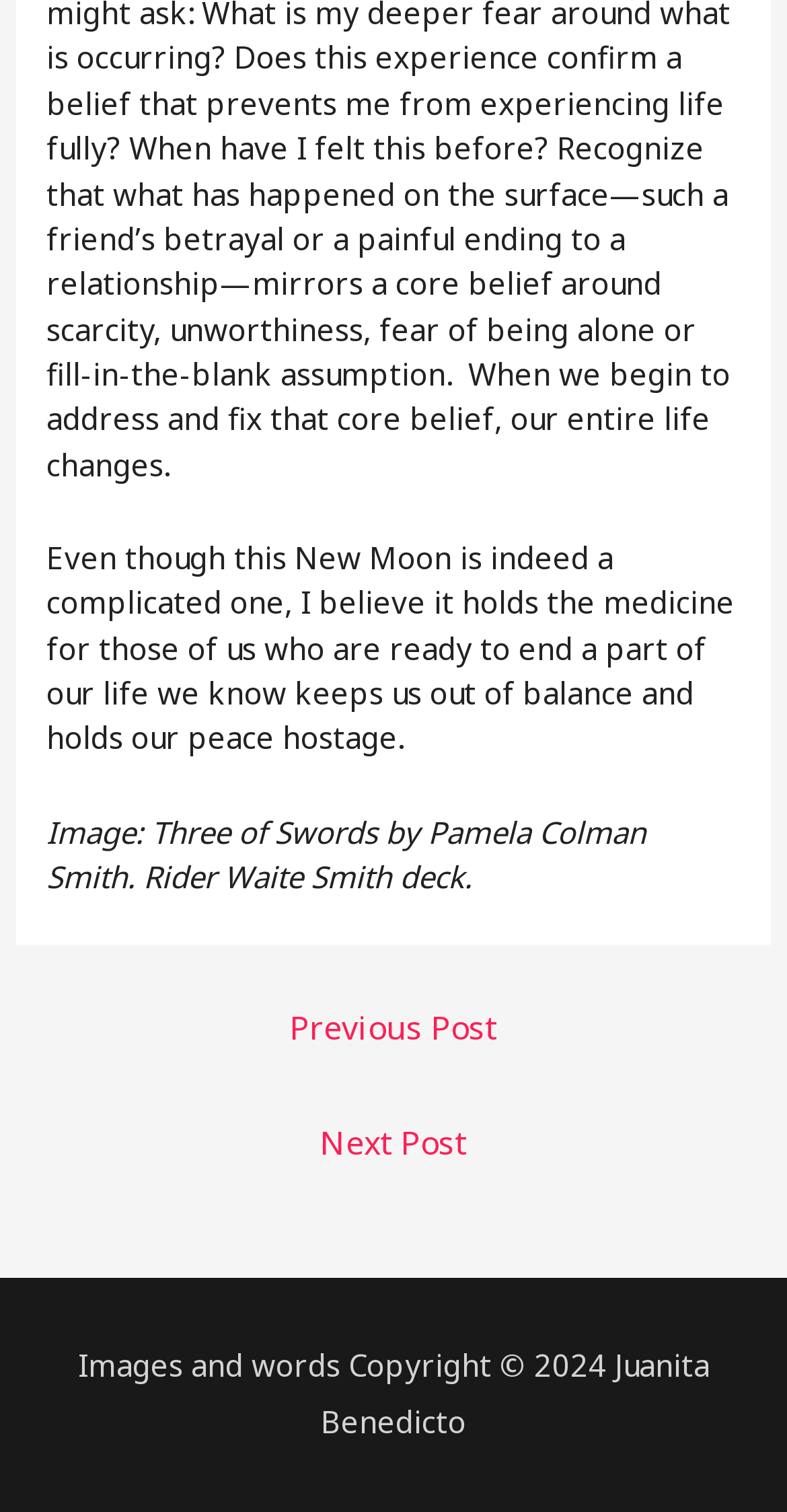Please give a short response to the question using one word or a phrase:
What is the theme of the New Moon mentioned?

Balance and peace